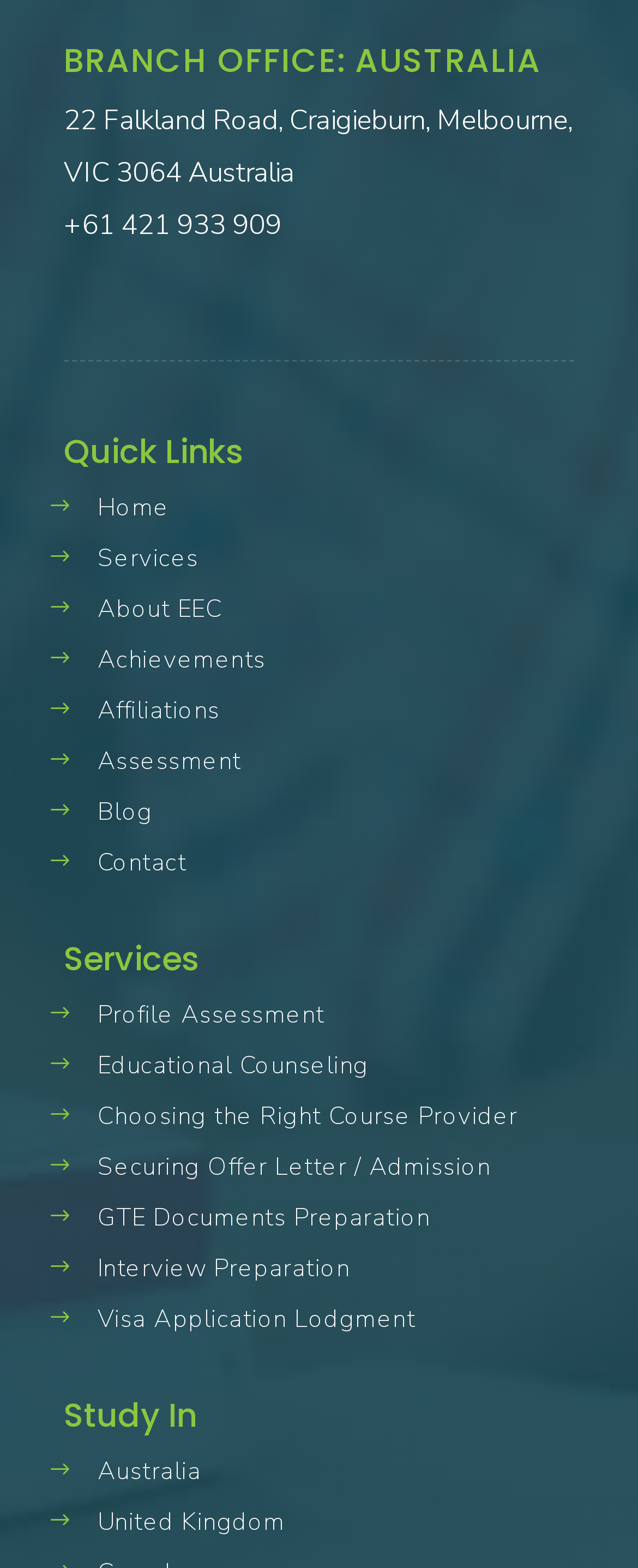How many services are listed on the webpage?
Please use the image to deliver a detailed and complete answer.

I counted the number of services by looking at the section with the heading 'Services'. I found 7 links below this heading, which are 'Profile Assessment', 'Educational Counseling', 'Choosing the Right Course Provider', 'Securing Offer Letter / Admission', 'GTE Documents Preparation', 'Interview Preparation', and 'Visa Application Lodgment'.